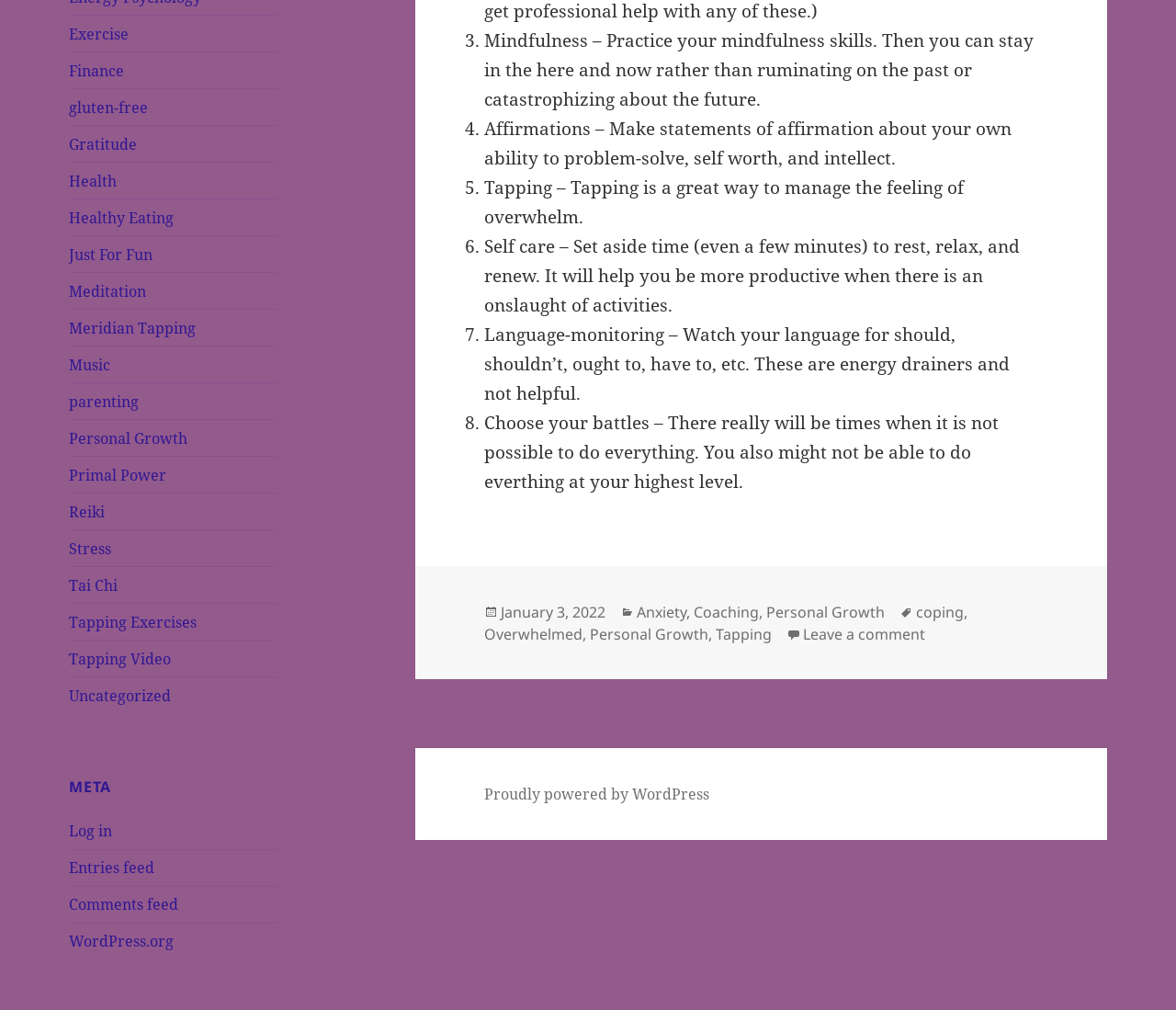Please identify the bounding box coordinates for the region that you need to click to follow this instruction: "Click on the 'Personal Growth' category".

[0.652, 0.596, 0.752, 0.616]